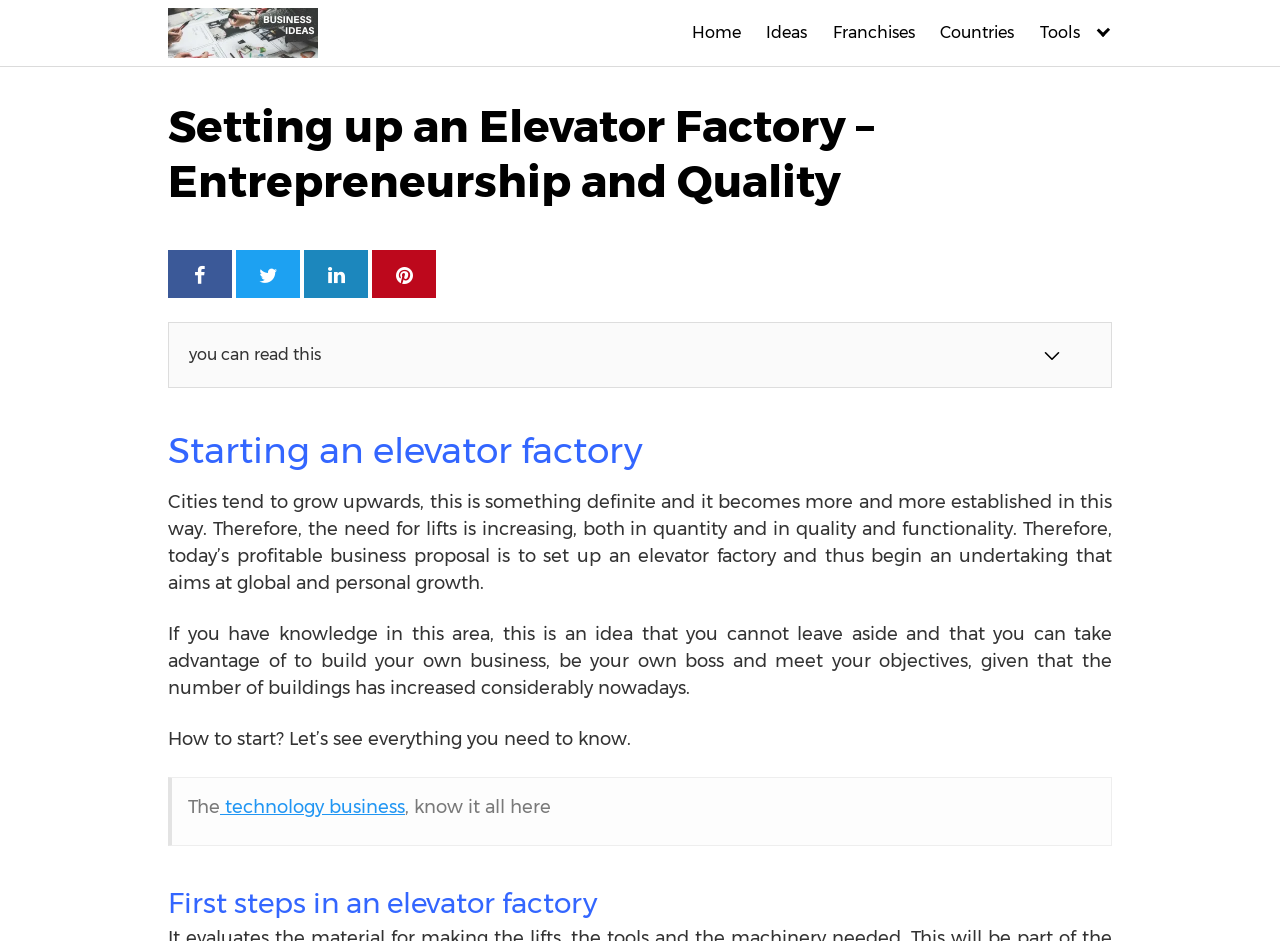Summarize the webpage with intricate details.

The webpage is about setting up an elevator factory, with a focus on entrepreneurship and quality. At the top left corner, there is a logo image with a corresponding link. Below the logo, there is a horizontal navigation menu with five links: Home, Ideas, Franchises, Countries, and Tools.

The main content of the webpage is divided into sections, each with a clear heading. The first section, "Setting up an Elevator Factory – Entrepreneurship and Quality", is a header that spans the entire width of the page. Below this header, there are four social media links, represented by icons.

The next section, "Starting an elevator factory", provides an introduction to the topic. It explains that the need for lifts is increasing due to urban growth, making setting up an elevator factory a profitable business idea. The text is divided into three paragraphs, with the first two discussing the growing demand for elevators and the potential for personal and global growth. The third paragraph is a call to action, encouraging readers to learn more about starting an elevator factory.

Below this section, there is a blockquote that highlights the importance of technology in business. The final section, "First steps in an elevator factory", appears to be the start of a guide or tutorial on setting up an elevator factory, but the content is not fully displayed in this screenshot.